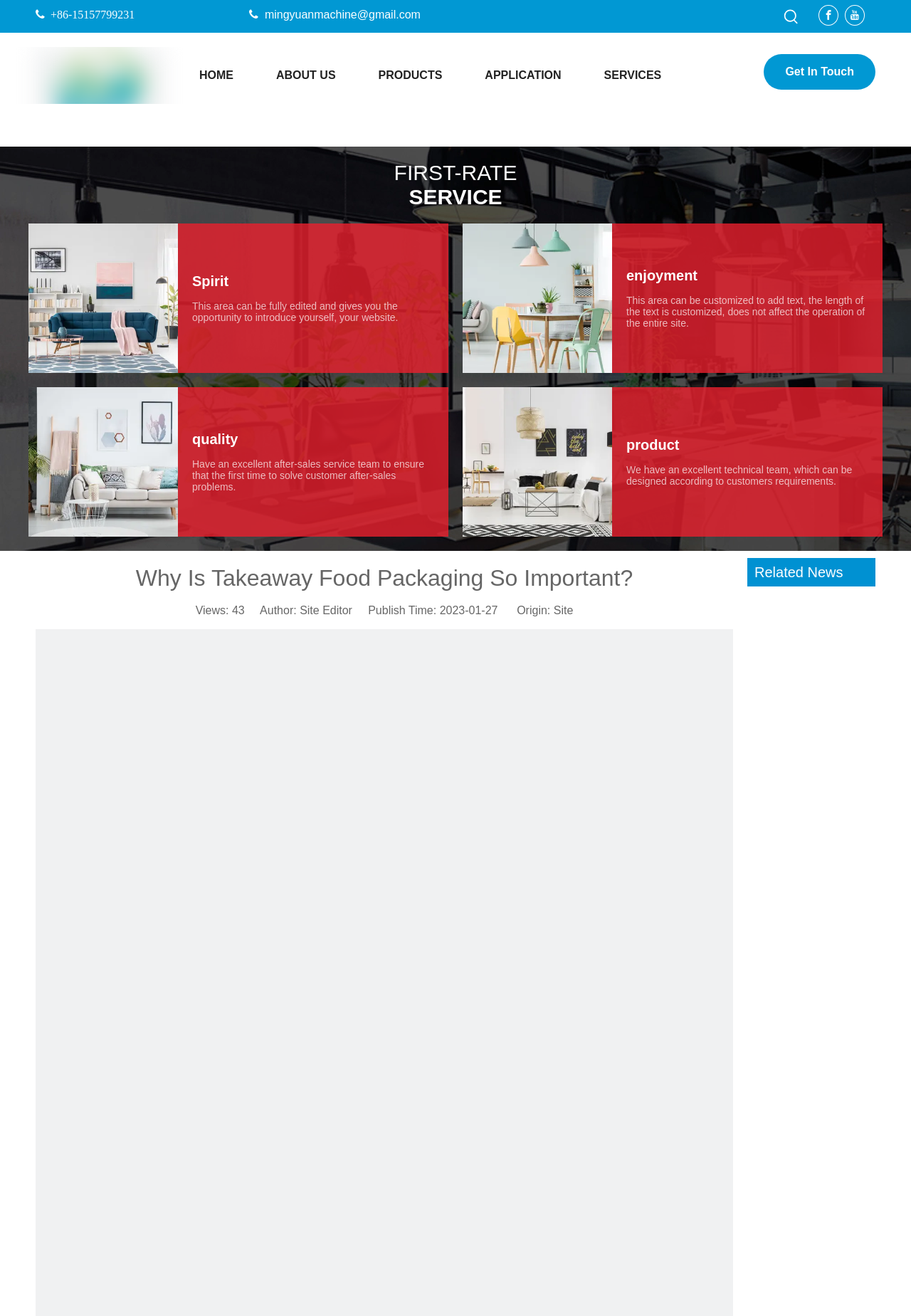From the given element description: "About Us", find the bounding box for the UI element. Provide the coordinates as four float numbers between 0 and 1, in the order [left, top, right, bottom].

[0.28, 0.036, 0.392, 0.079]